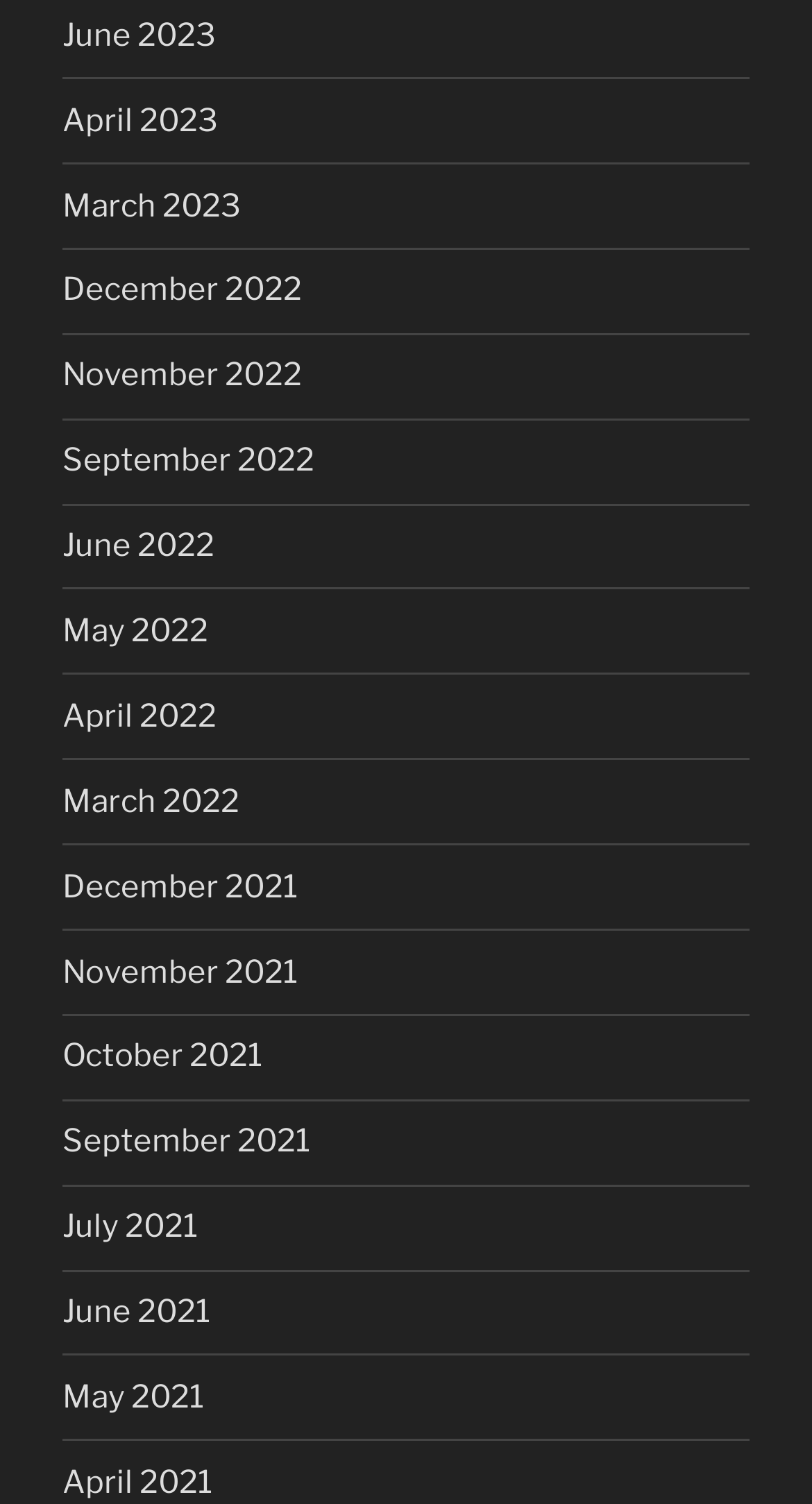Identify the bounding box coordinates of the specific part of the webpage to click to complete this instruction: "view September 2021".

[0.077, 0.747, 0.382, 0.772]